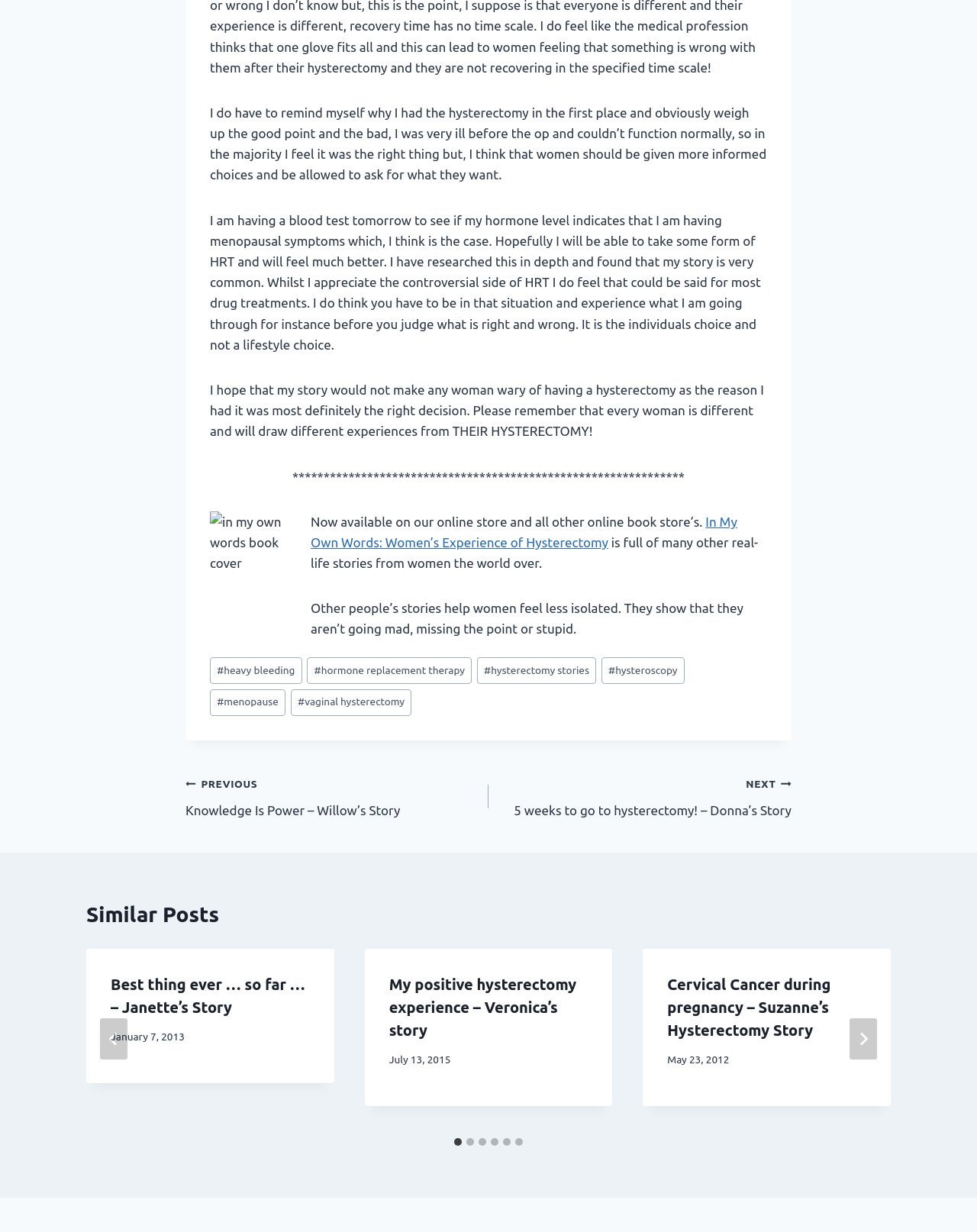Please reply to the following question using a single word or phrase: 
What is the purpose of the 'Post Tags' section?

To categorize posts